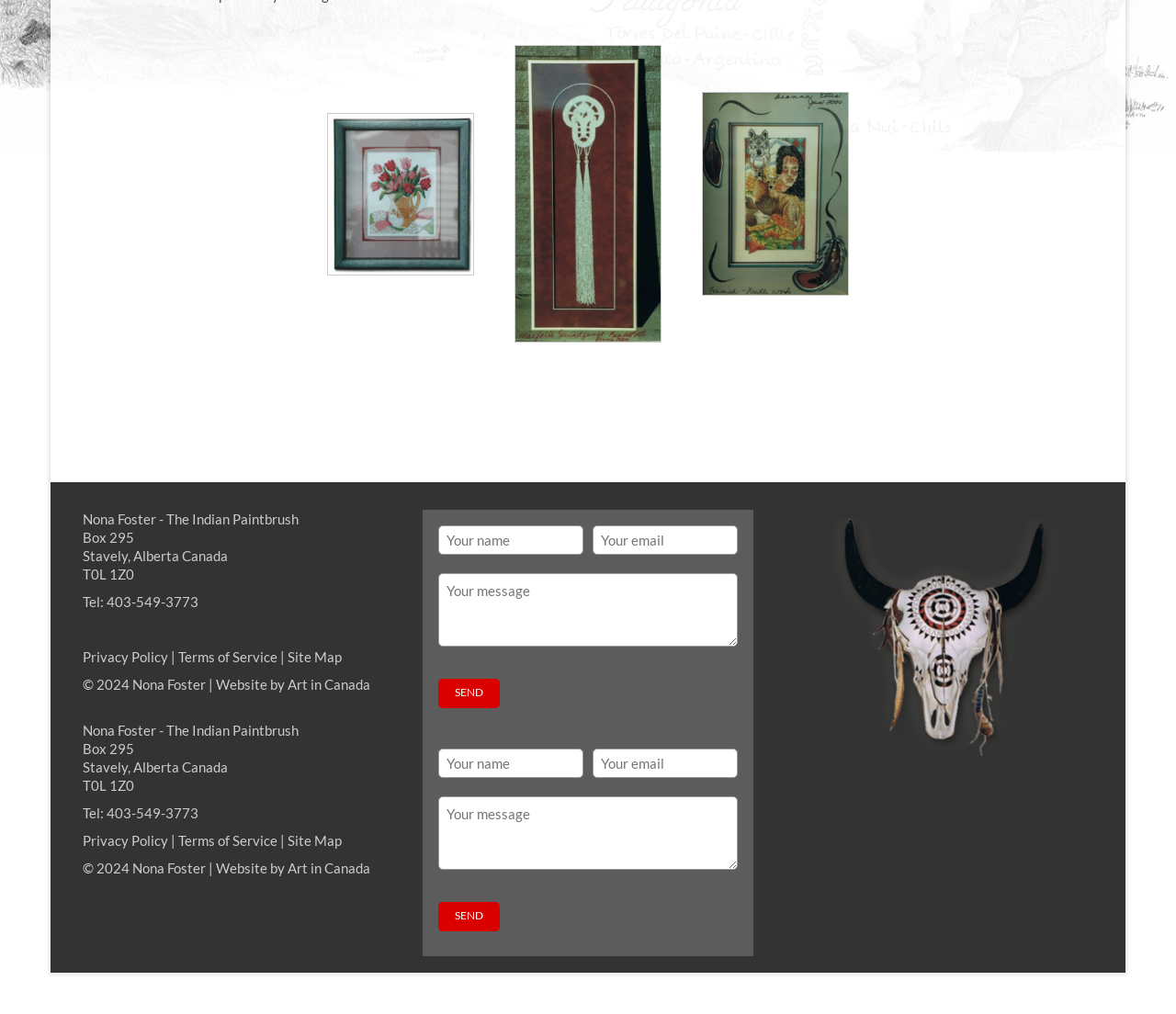Given the description value="Send", predict the bounding box coordinates of the UI element. Ensure the coordinates are in the format (top-left x, top-left y, bottom-right x, bottom-right y) and all values are between 0 and 1.

[0.373, 0.89, 0.425, 0.919]